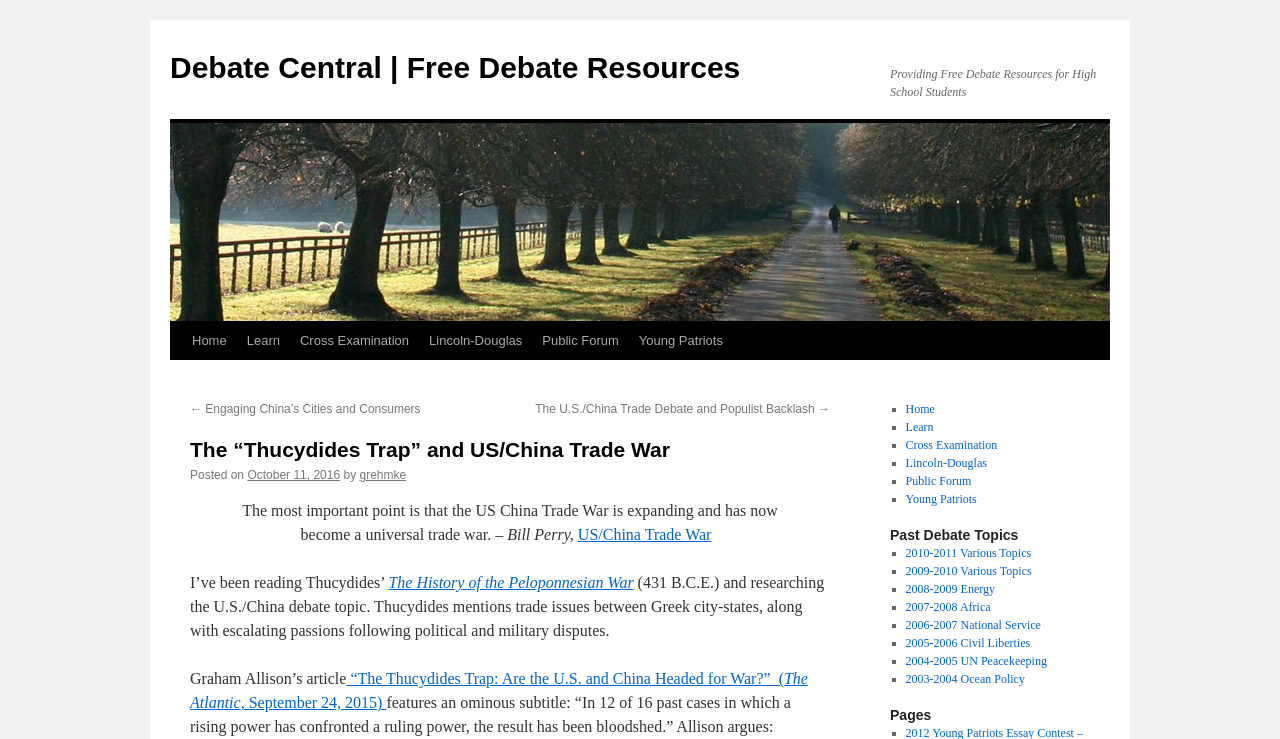Locate the bounding box coordinates of the area where you should click to accomplish the instruction: "View related software".

None